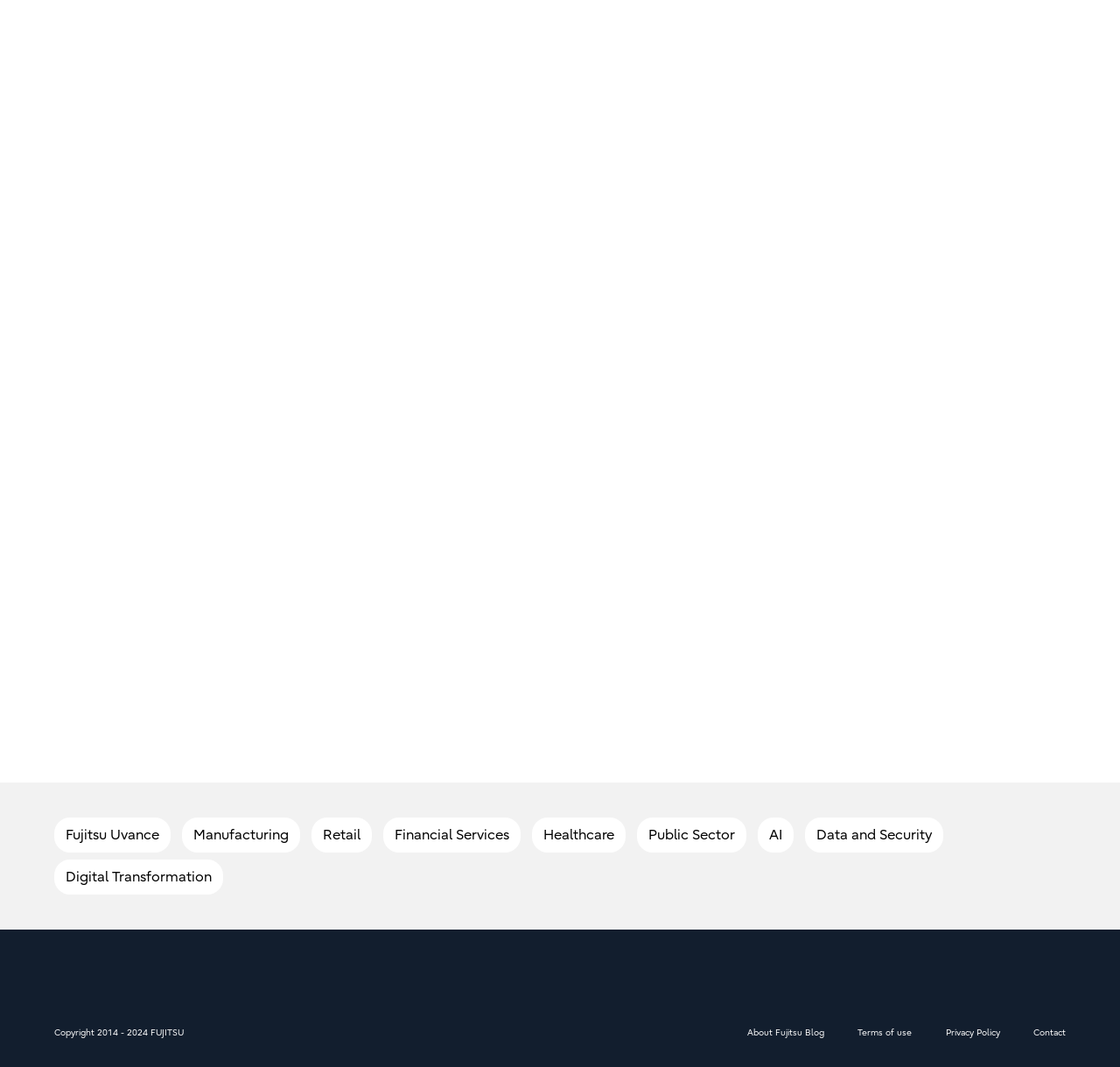Given the element description Fujitsu Uvance, identify the bounding box coordinates for the UI element on the webpage screenshot. The format should be (top-left x, top-left y, bottom-right x, bottom-right y), with values between 0 and 1.

[0.049, 0.766, 0.153, 0.799]